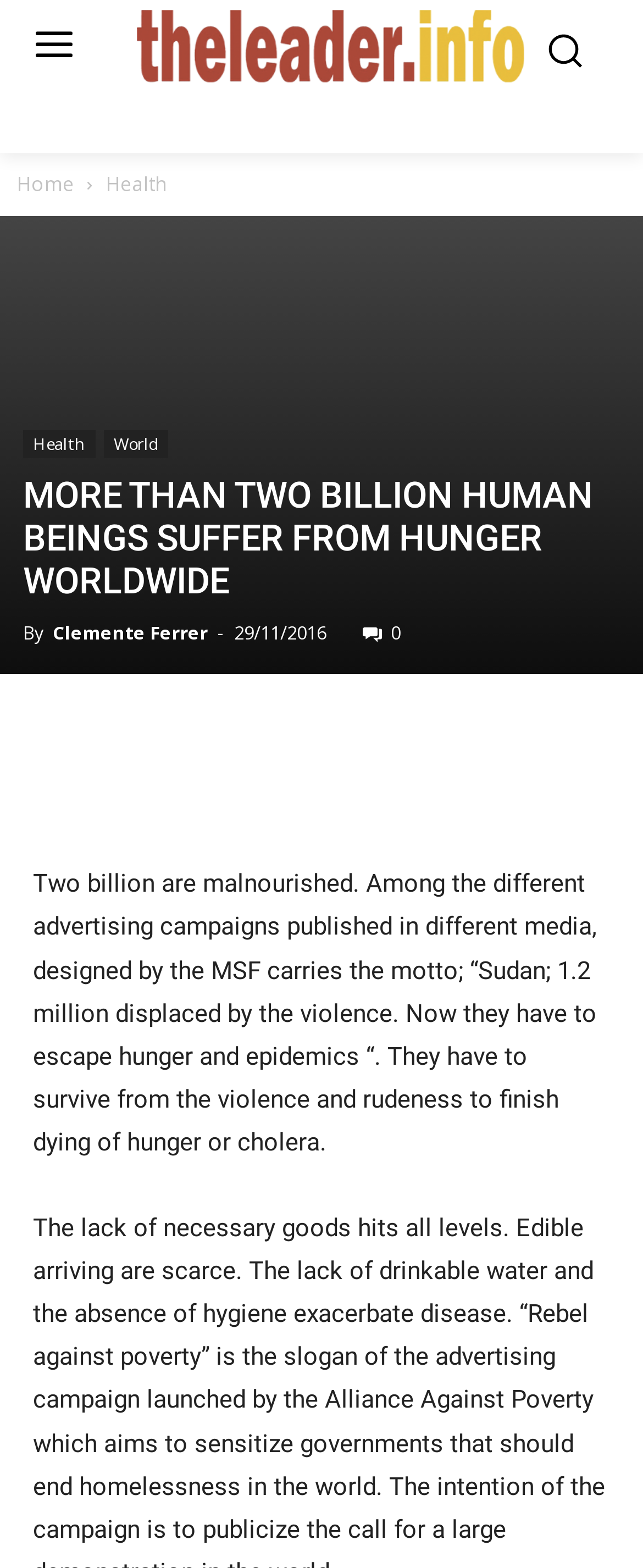Please provide a detailed answer to the question below based on the screenshot: 
What organization is mentioned in the article?

The organization mentioned in the article can be identified by looking at the text content of the webpage, specifically the paragraph that mentions 'the MSF carries the motto; “Sudan; 1.2 million displaced by the violence. Now they have to escape hunger and epidemics “'.